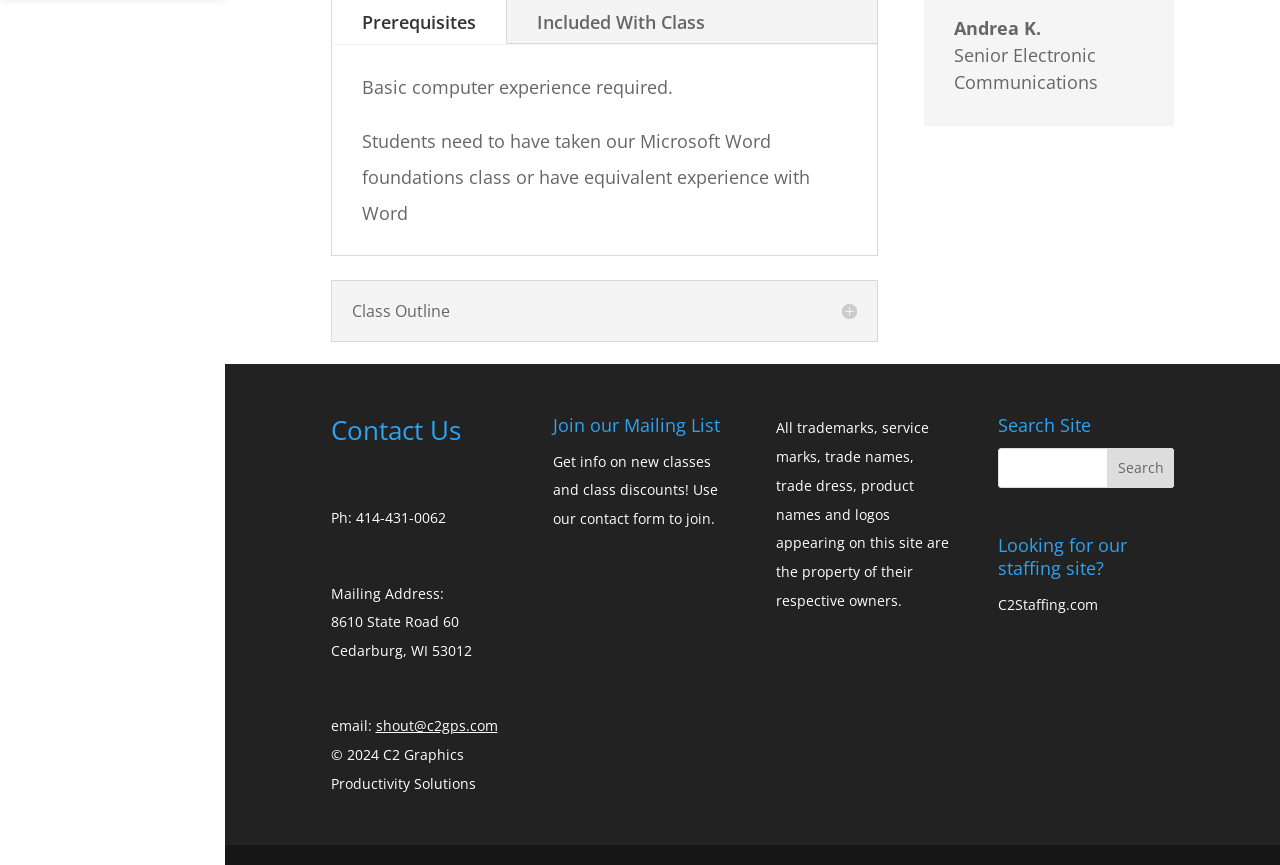What is the address of the mailing address?
Provide a concise answer using a single word or phrase based on the image.

8610 State Road 60, Cedarburg, WI 53012